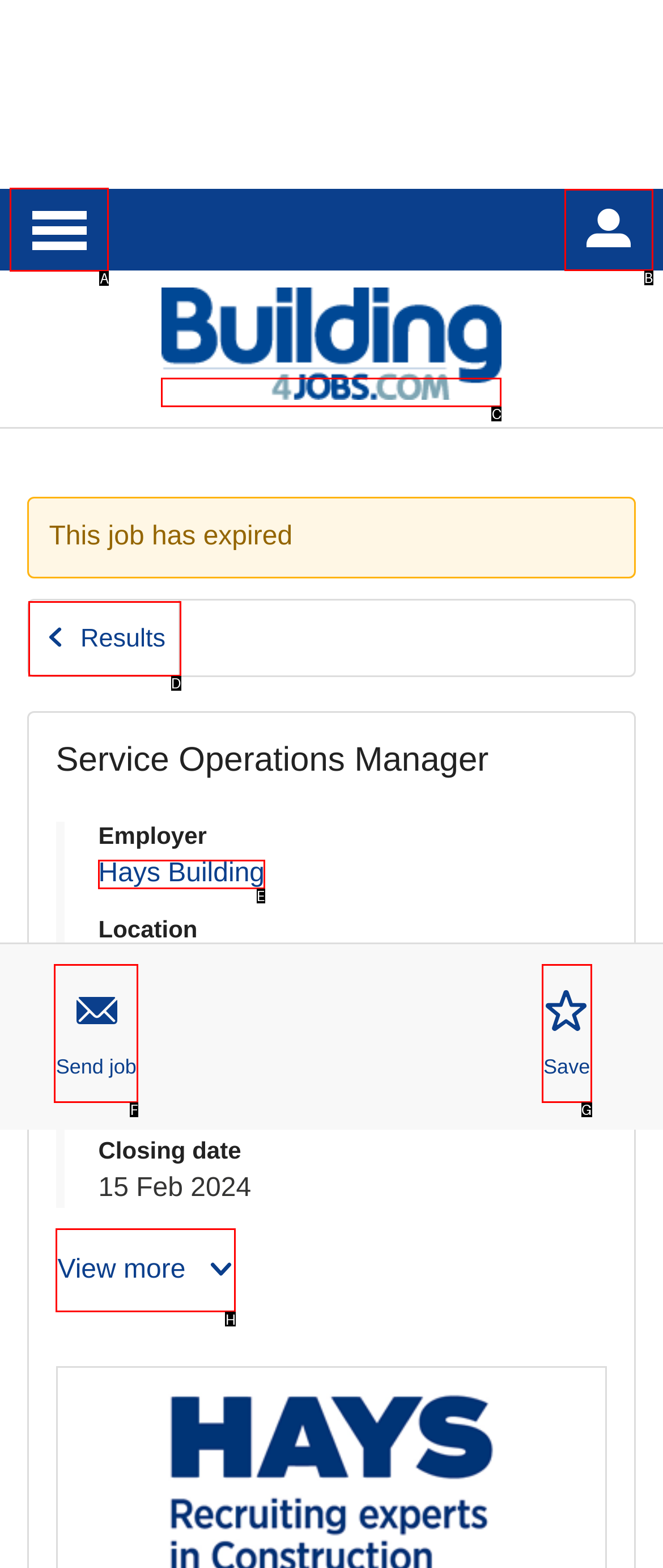Indicate the UI element to click to perform the task: Click the 'Skip to main menu' link. Reply with the letter corresponding to the chosen element.

A